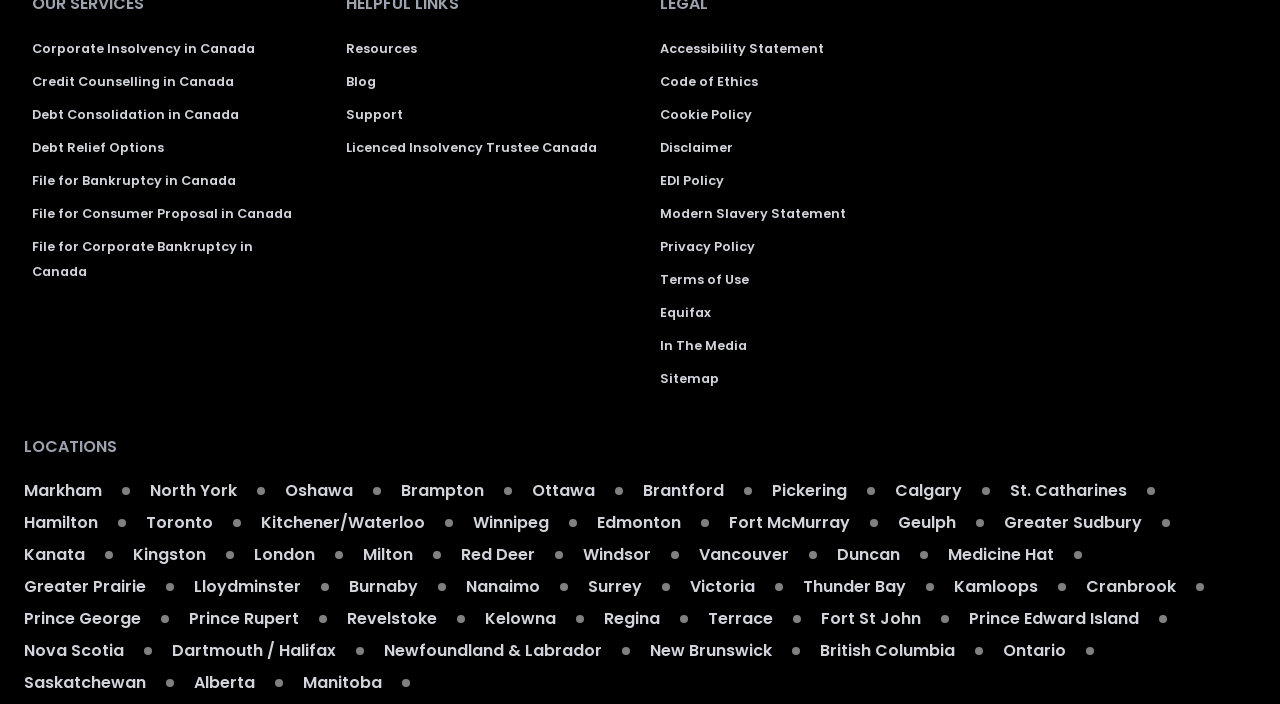Determine the bounding box coordinates of the region that needs to be clicked to achieve the task: "Get support".

[0.27, 0.15, 0.315, 0.174]